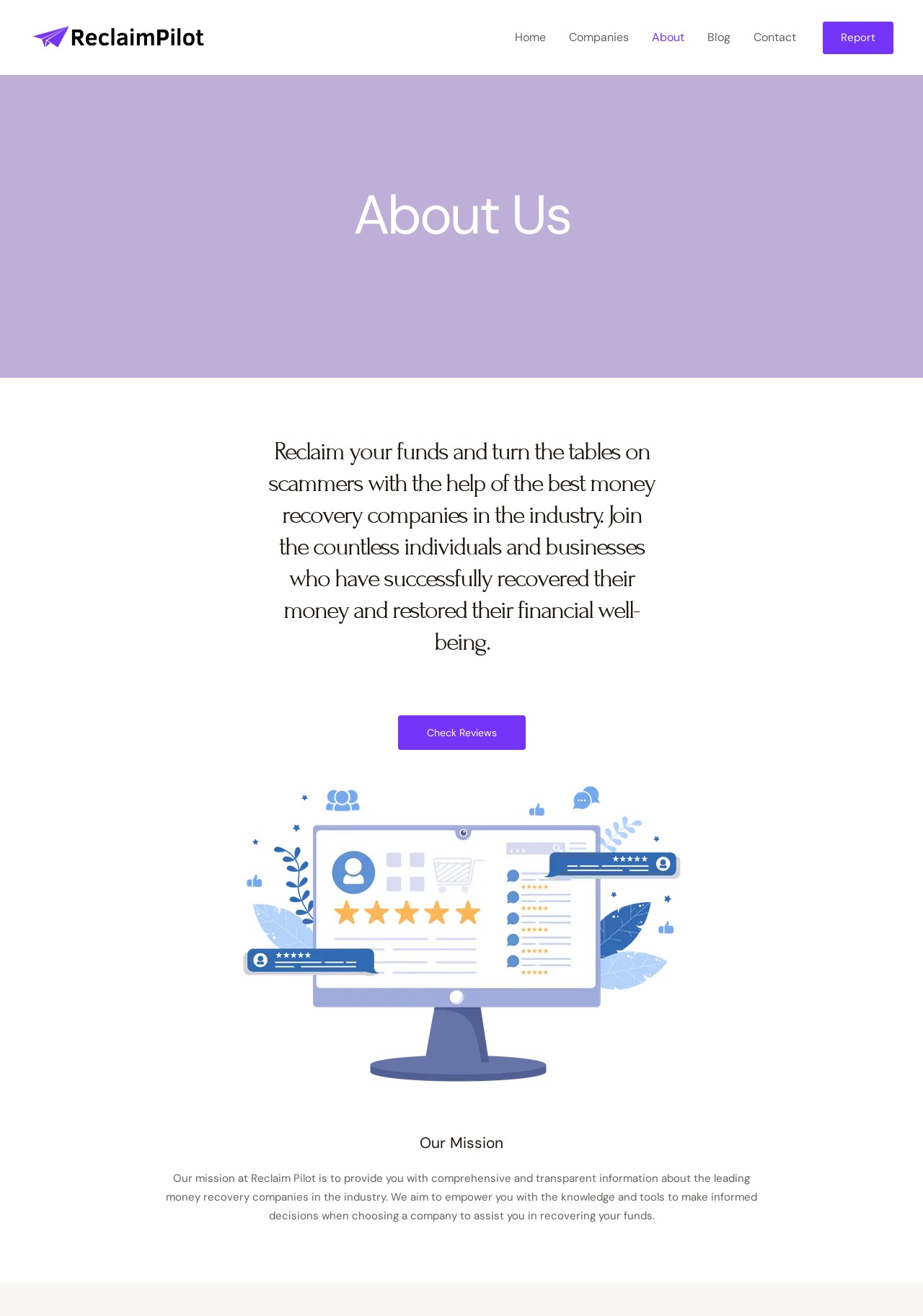By analyzing the image, answer the following question with a detailed response: What is the main topic of the webpage?

The webpage is focused on money recovery, as indicated by the heading 'About Us' and the description 'Reclaim your funds and turn the tables on scammers with the help of the best money recovery companies in the industry'.